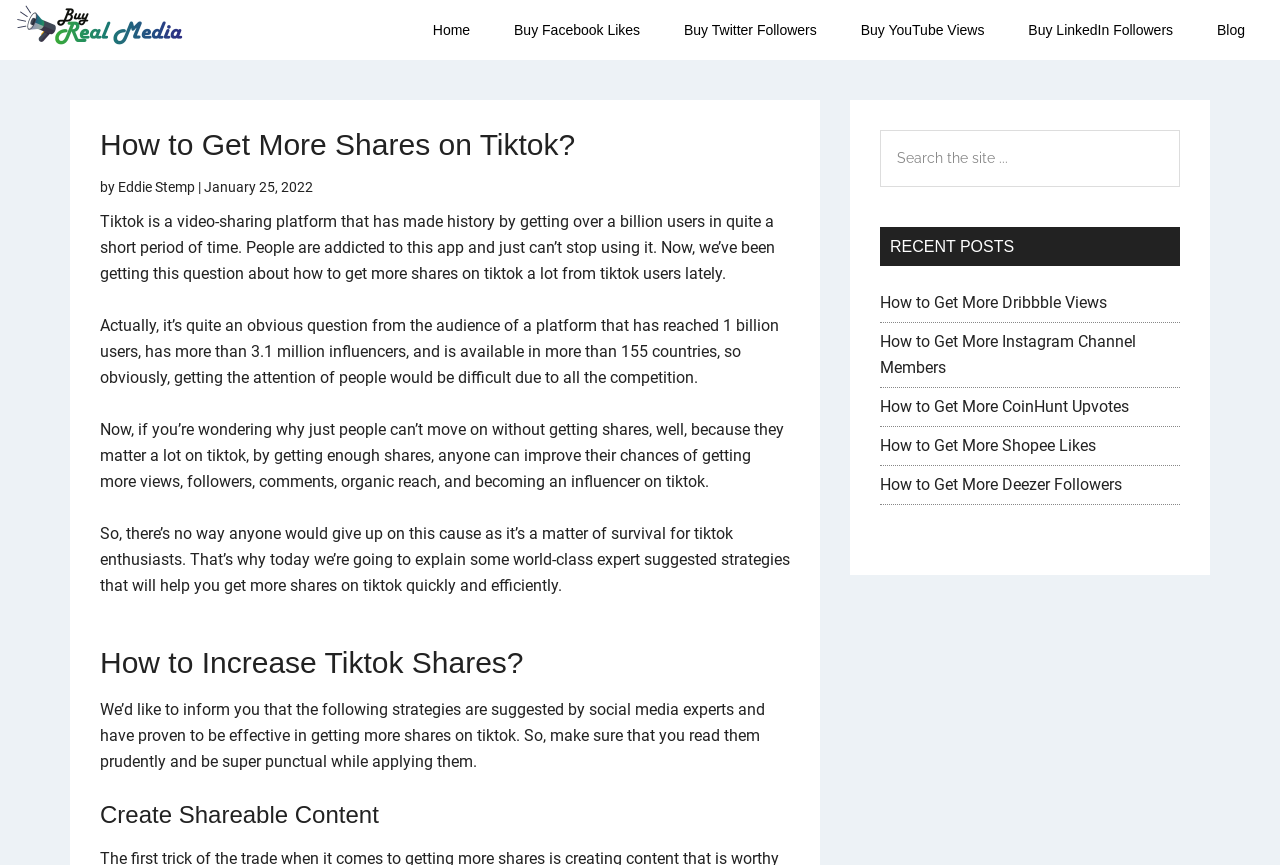Please identify the bounding box coordinates of the element that needs to be clicked to execute the following command: "Click on the 'Home' link". Provide the bounding box using four float numbers between 0 and 1, formatted as [left, top, right, bottom].

[0.322, 0.006, 0.383, 0.064]